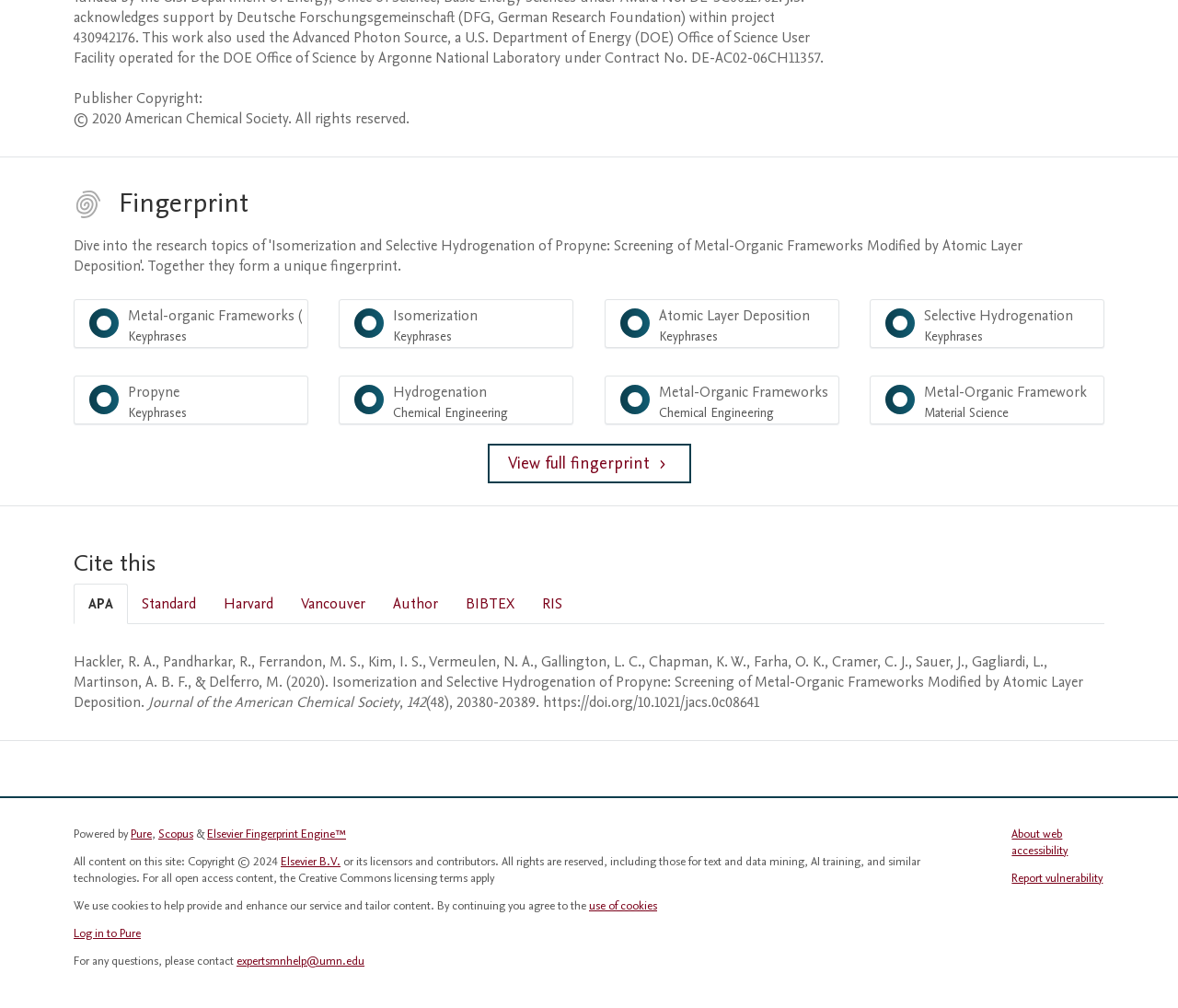What is the name of the journal where the paper was published?
Please provide a single word or phrase answer based on the image.

Journal of the American Chemical Society